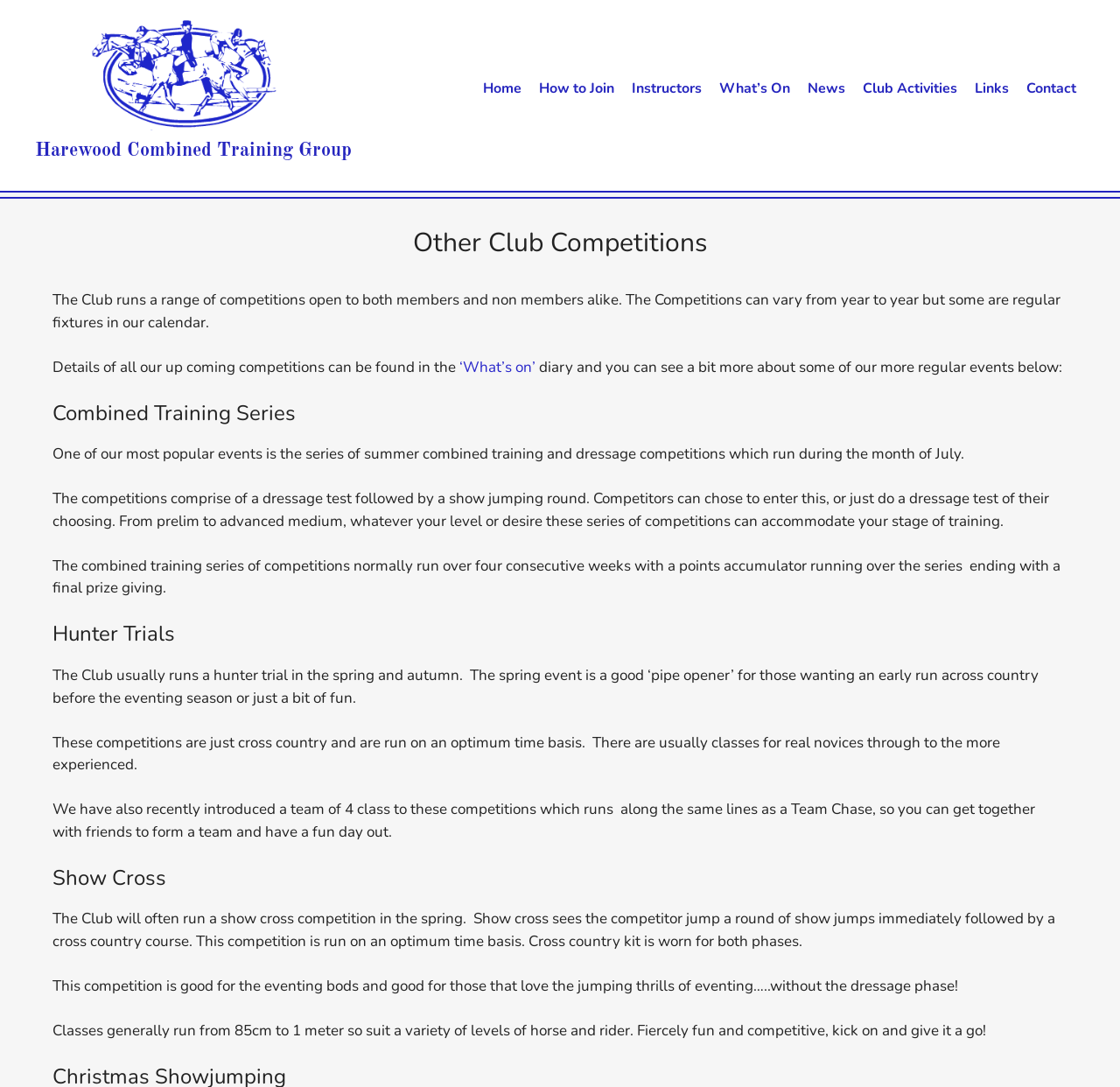Identify the bounding box coordinates of the region I need to click to complete this instruction: "Click the 'Home' link".

[0.423, 0.061, 0.473, 0.102]